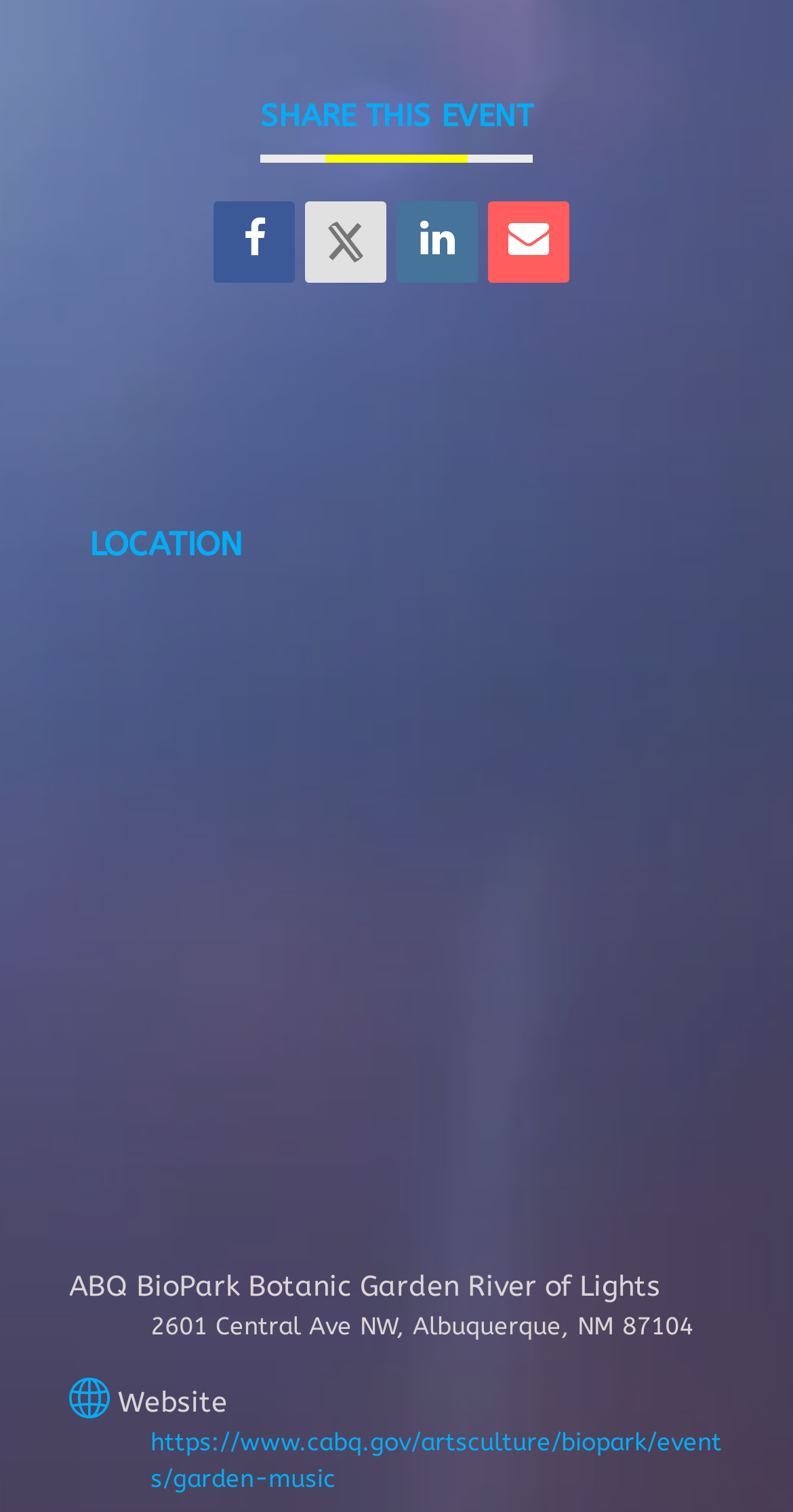How many social media links are available to share the event?
Using the details shown in the screenshot, provide a comprehensive answer to the question.

I found the social media links by looking at the 'link' elements with the icons '', '', and ''. These are likely links to share the event on different social media platforms.